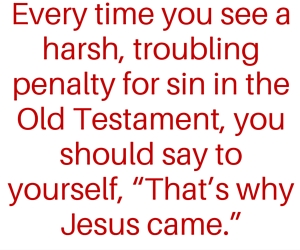Detail all significant aspects of the image you see.

The image conveys a powerful message about the relationship between the harsh penalties for sin outlined in the Old Testament and the purpose of Jesus Christ’s coming. In large, bold red text, it states: "Every time you see a harsh, troubling penalty for sin in the Old Testament, you should say to yourself, 'That’s why Jesus came.'" This phrase underscores the theological perspective that the strict laws and punishments of the Old Testament serve as a foreshadowing of the grace provided through Jesus, highlighting the need for redemption and the transformative message of the New Testament. The contrast between the two testaments is emphasized, inviting reflection on the spiritual significance of biblical laws and the overarching narrative of salvation.